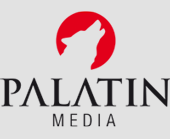What is the typography style of the company name? Using the information from the screenshot, answer with a single word or phrase.

Bold, black